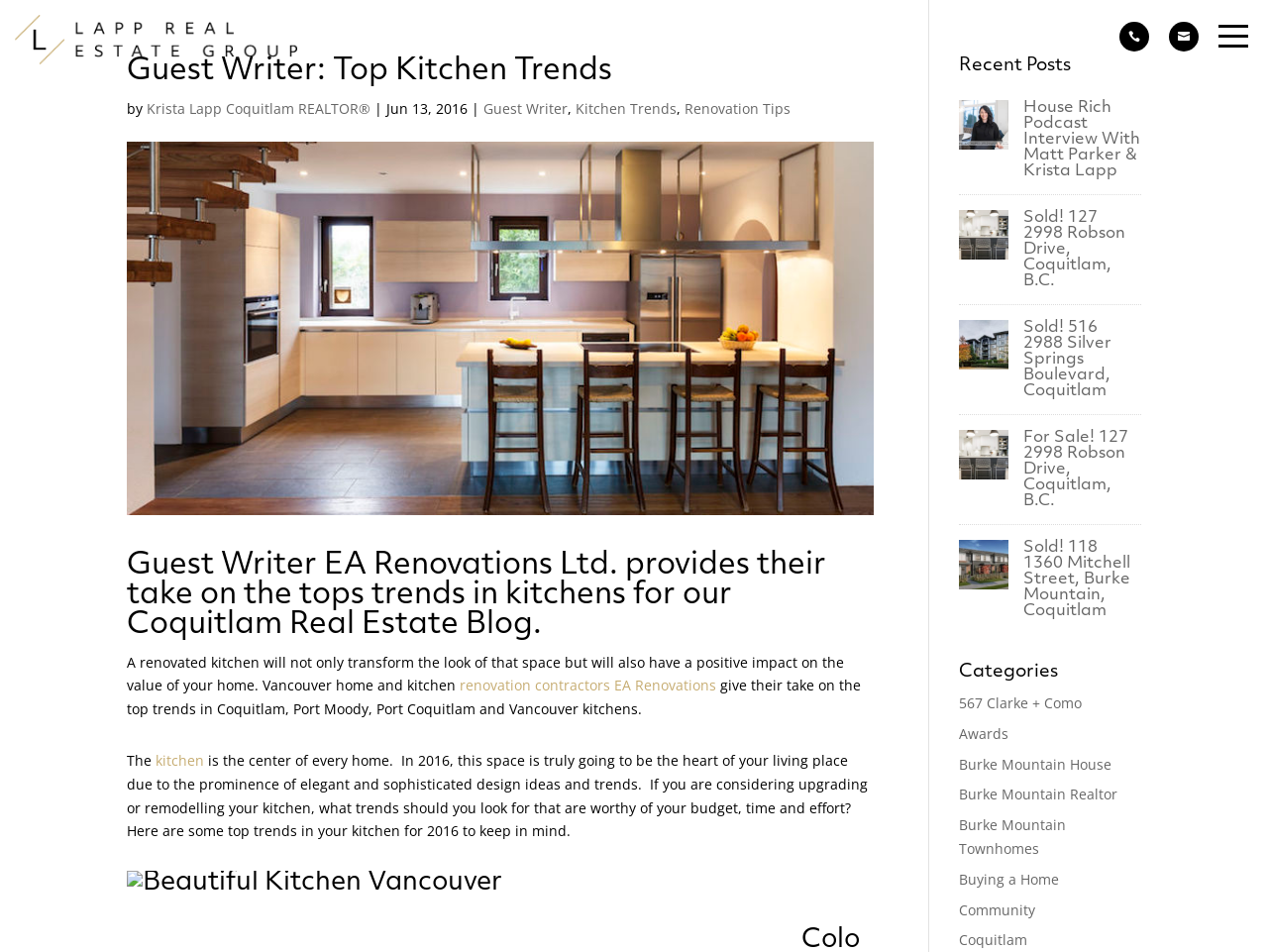Calculate the bounding box coordinates of the UI element given the description: "EA Renovations Ltd.".

[0.255, 0.578, 0.488, 0.61]